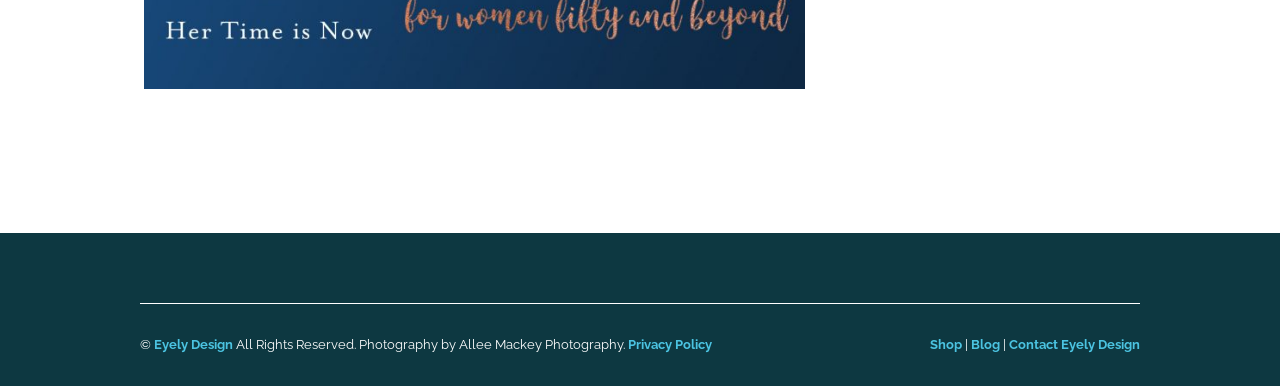Provide the bounding box coordinates of the HTML element described by the text: "Eyely Design". The coordinates should be in the format [left, top, right, bottom] with values between 0 and 1.

[0.12, 0.873, 0.182, 0.912]